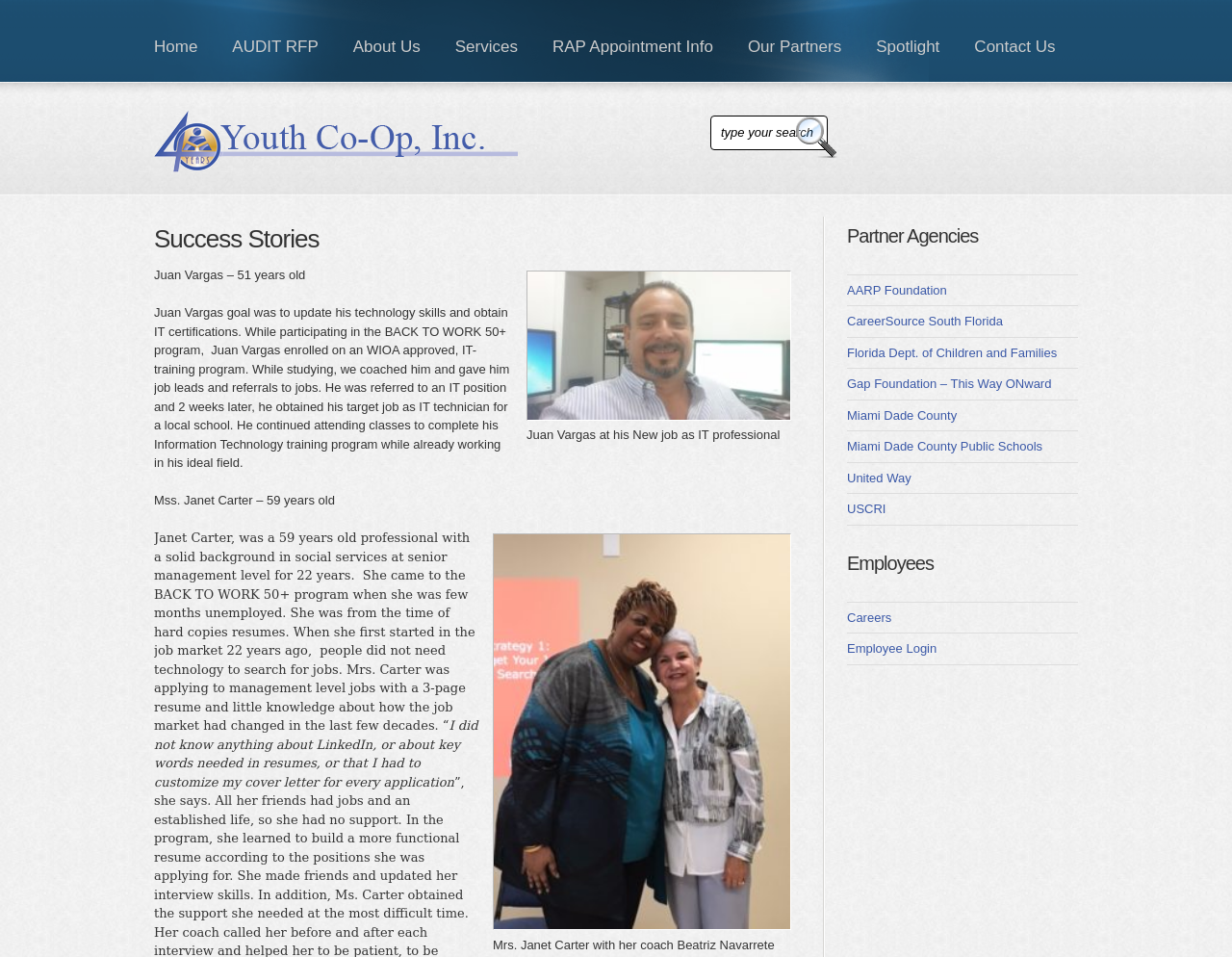What is the name of the foundation that is a partner agency?
Use the image to give a comprehensive and detailed response to the question.

I determined the answer by looking at the section 'Partner Agencies' on the webpage, where I found a link with the text 'AARP Foundation'. This suggests that AARP Foundation is one of the partner agencies.